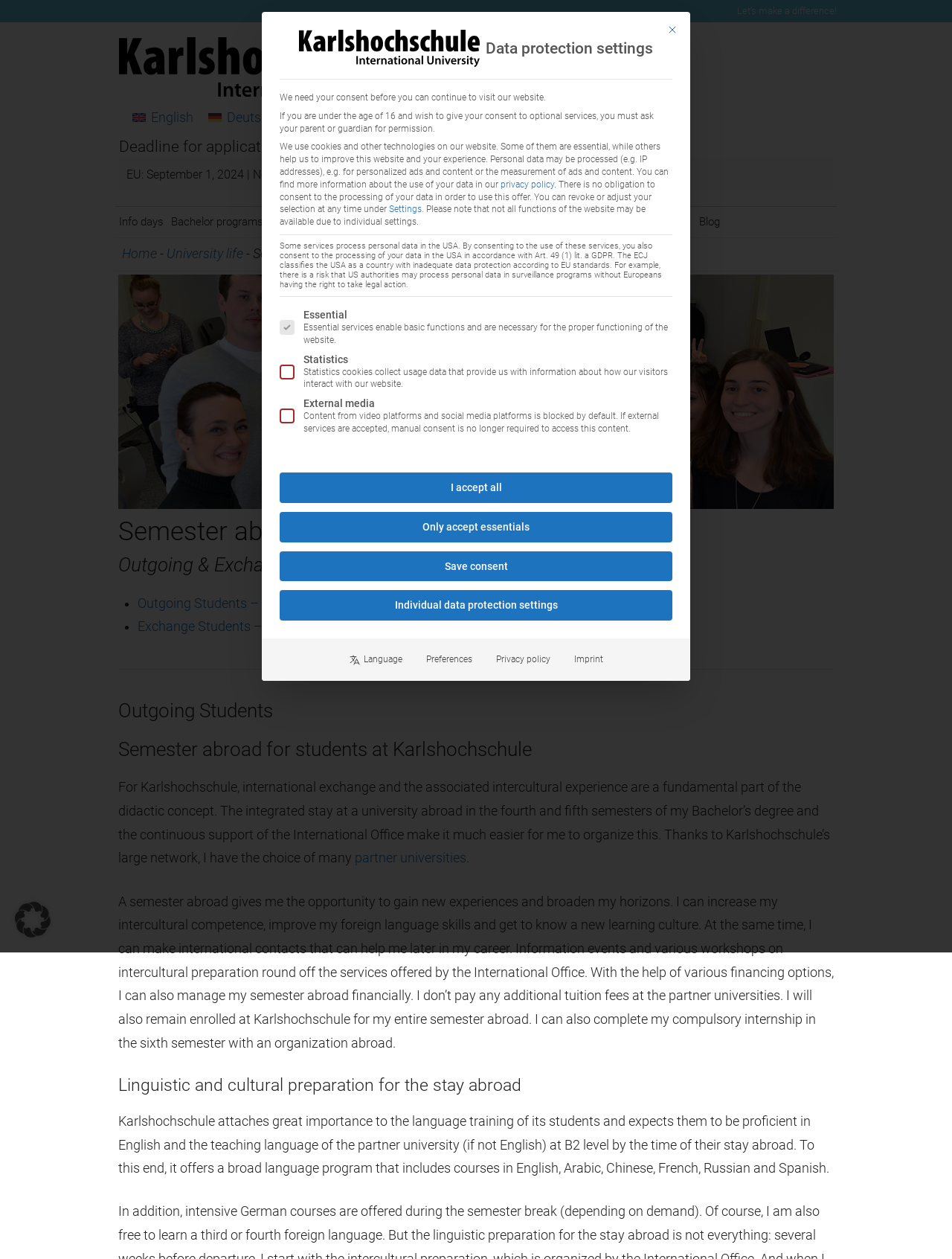Determine the bounding box coordinates for the clickable element required to fulfill the instruction: "Click on the 'Outgoing Students – Semester abroad for students at Karlshochschule' link". Provide the coordinates as four float numbers between 0 and 1, i.e., [left, top, right, bottom].

[0.145, 0.473, 0.578, 0.485]